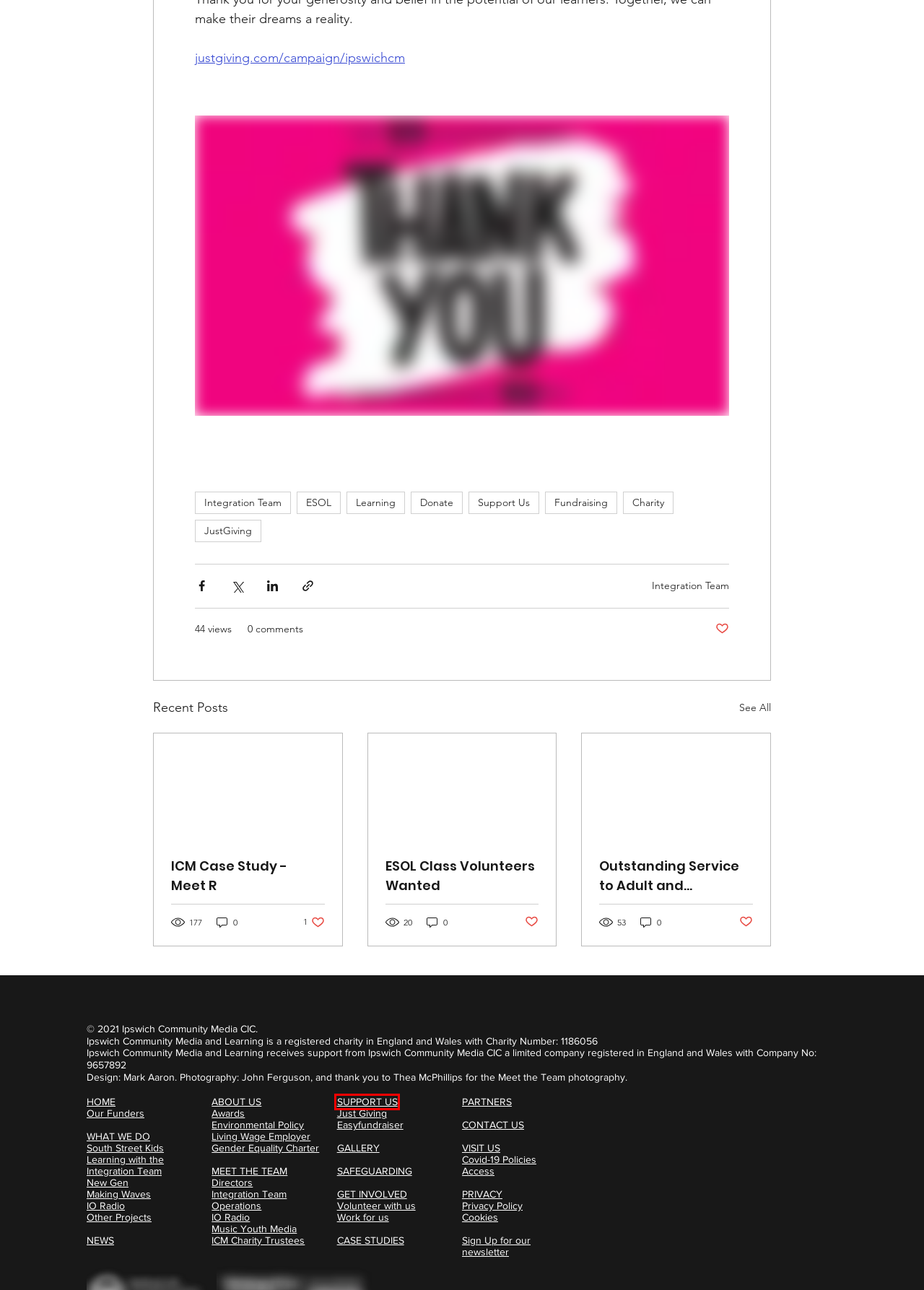A screenshot of a webpage is given, featuring a red bounding box around a UI element. Please choose the webpage description that best aligns with the new webpage after clicking the element in the bounding box. These are the descriptions:
A. Visit Us | Ipswich Community Media
B. Learning | icm
C. Support Us | Ipswich Community Media
D. ESOL Class Volunteers Wanted
E. Safeguarding | Ipswich Community Media
F. Support Us | icm
G. ICM Case Study - Meet R
H. JustGiving | icm

C